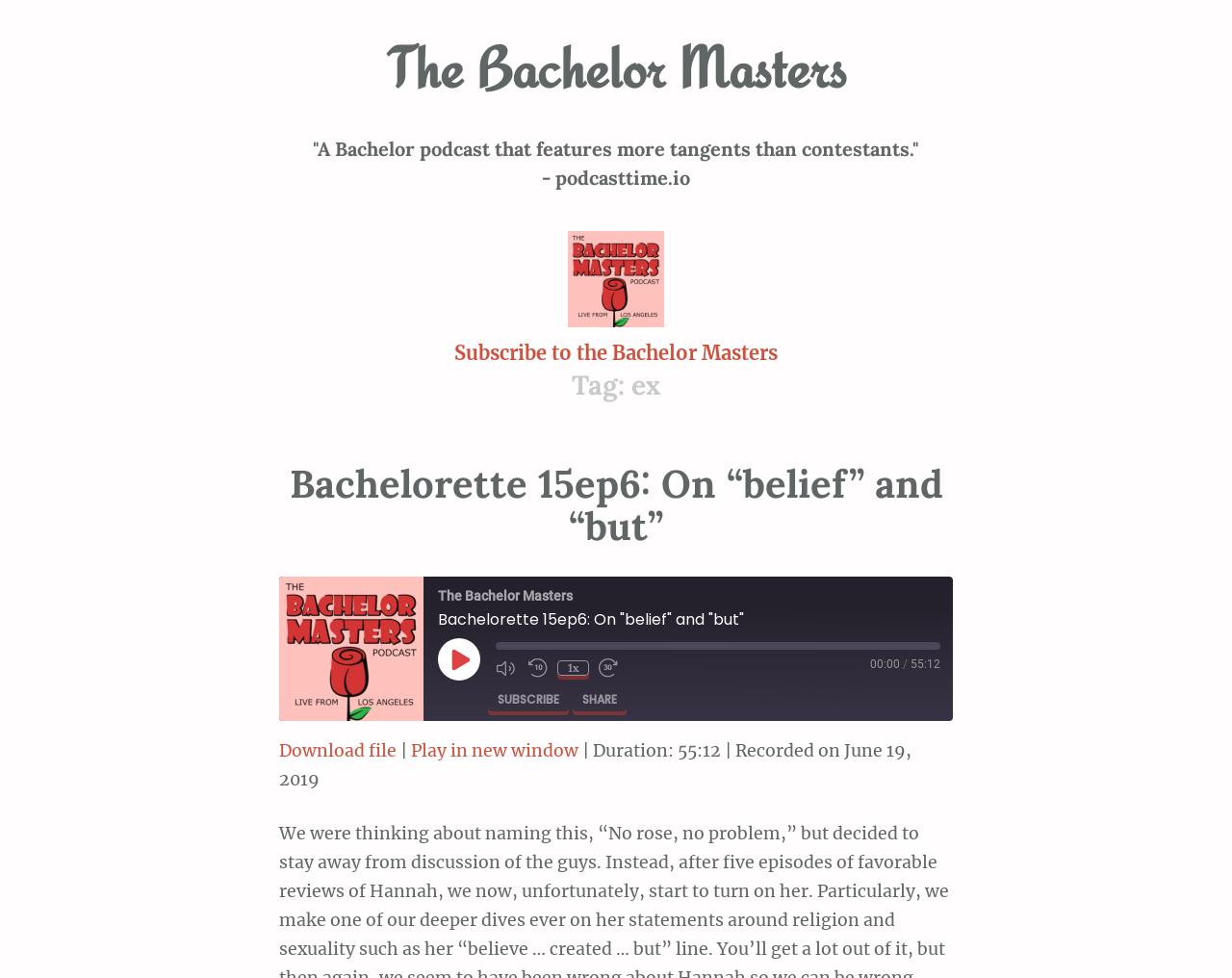Locate the bounding box of the UI element defined by this description: "Download file". The coordinates should be given as four float numbers between 0 and 1, formatted as [left, top, right, bottom].

[0.227, 0.754, 0.322, 0.784]